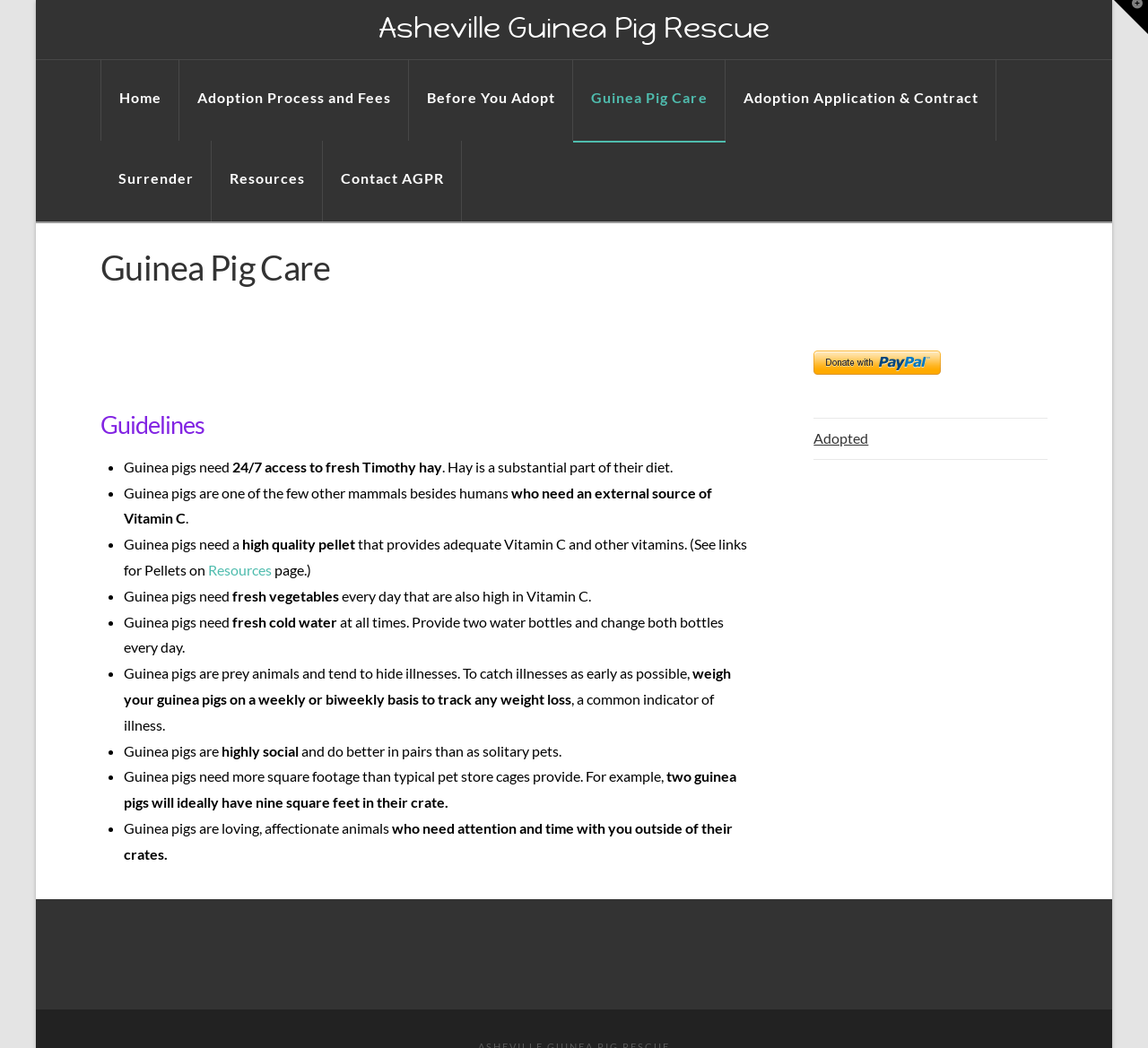What is the recommended type of hay for guinea pigs?
Give a comprehensive and detailed explanation for the question.

I found the answer by reading the text associated with the list marker '•' which mentions that guinea pigs need 24/7 access to fresh Timothy hay.